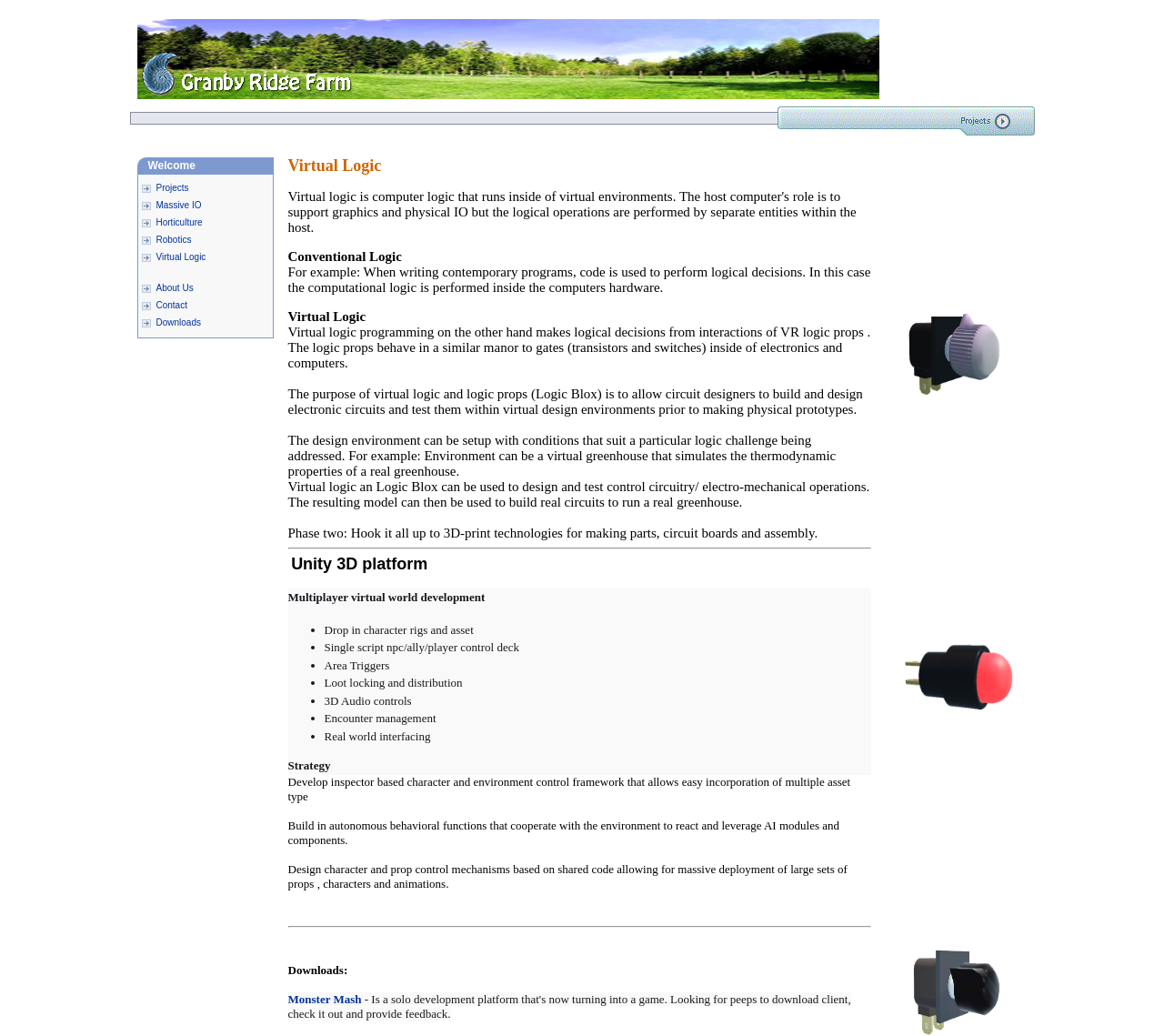Please specify the bounding box coordinates of the area that should be clicked to accomplish the following instruction: "Sort messages by date". The coordinates should consist of four float numbers between 0 and 1, i.e., [left, top, right, bottom].

None